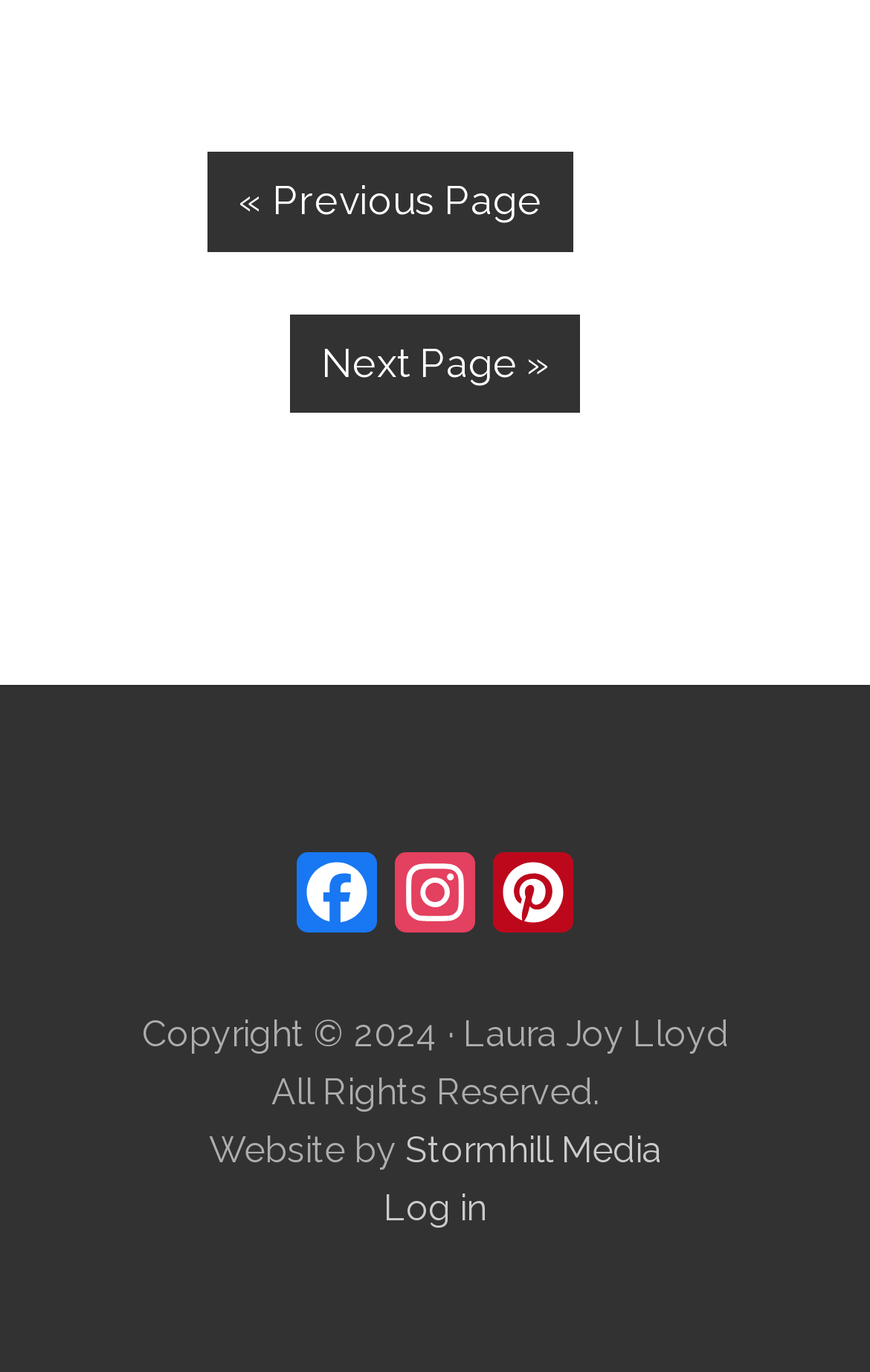What is the last action available on the page?
Look at the image and respond with a one-word or short phrase answer.

Log in